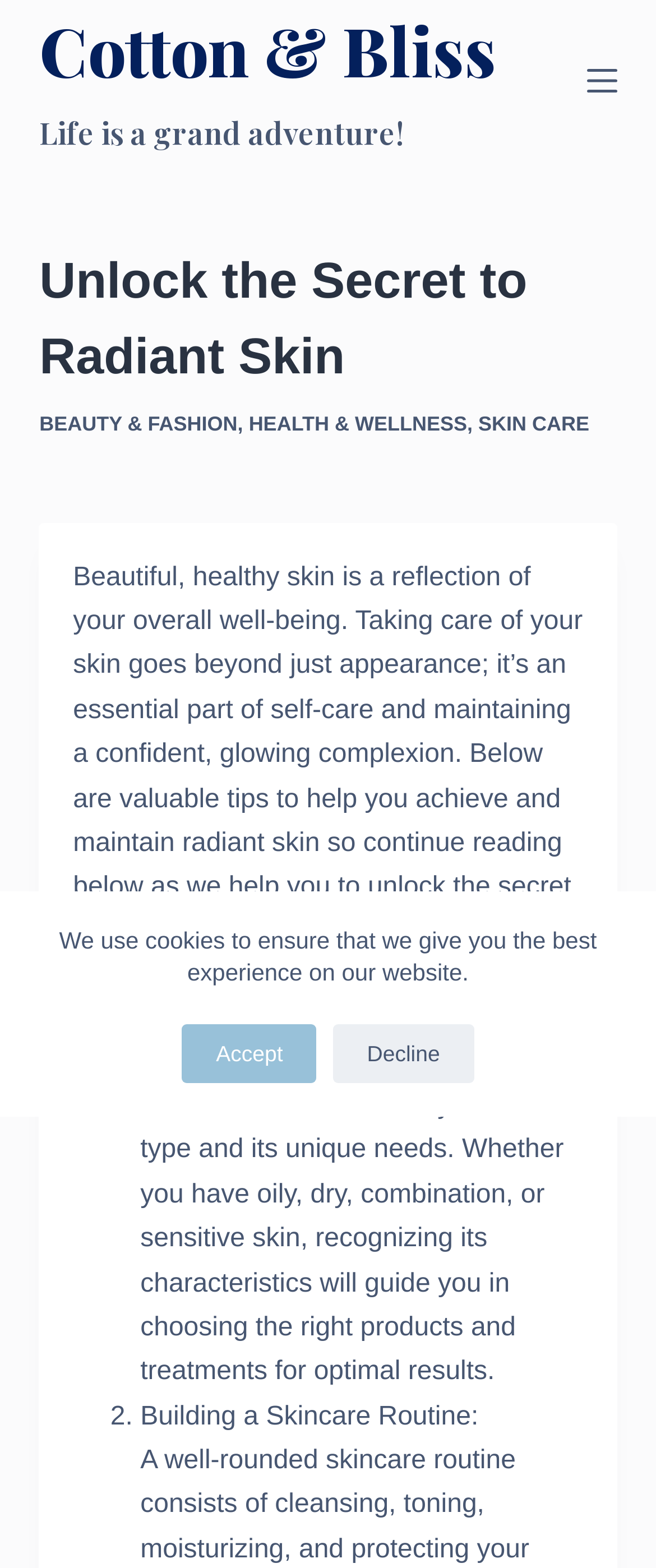Construct a comprehensive caption that outlines the webpage's structure and content.

The webpage is about unlocking the secret to radiant skin, with a focus on beauty, fashion, health, and wellness. At the top left corner, there is a link to skip to the content. Below it, a notification about the use of cookies on the website is displayed, accompanied by two buttons to accept or decline.

The main header section is located at the top center of the page, featuring the title "Unlock the Secret to Radiant Skin" and a tagline "Life is a grand adventure!" A menu button is positioned at the top right corner.

The main content area is divided into sections, with a header section featuring links to categories such as "BEAUTY & FASHION", "HEALTH & WELLNESS", and "SKIN CARE". Below this, a paragraph of text explains the importance of taking care of one's skin as part of self-care and maintaining a confident, glowing complexion.

The main article is structured as a list, with numbered markers and headings. The first section is titled "Understanding Your Skin" and provides guidance on recognizing one's skin type and its unique needs. The second section is titled "Building a Skincare Routine" and offers advice on creating an effective skincare routine.